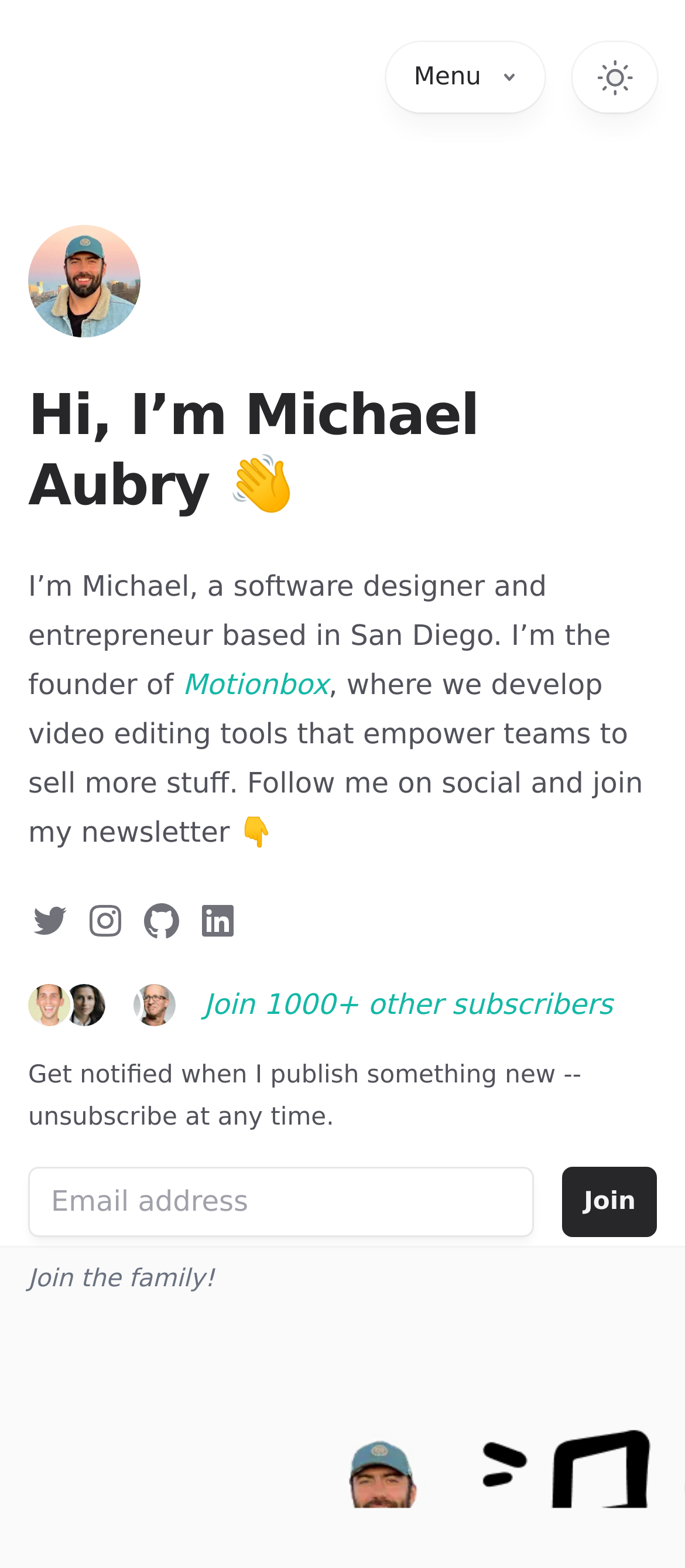Produce a meticulous description of the webpage.

The webpage is a personal website belonging to Michael Aubry, a software designer and entrepreneur based in San Diego. At the top left corner, there is a link to the "Home" page. Next to it, on the top right corner, there are two buttons: "Menu" and "Toggle dark mode". 

Below the top navigation, there is a heading that reads "Hi, I’m Michael Aubry 👋". Underneath the heading, there is a paragraph of text that introduces Michael as a software designer and entrepreneur, and mentions that he is the founder of Motionbox, a company that develops video sales solutions. The text also includes a link to Motionbox. 

Following the introductory text, there are four social media links to follow Michael on Twitter, Instagram, GitHub, and LinkedIn. Below these links, there is a section to join Michael's newsletter, which includes a text box to enter an email address and a "Join" button. Above the text box, there is a brief description of the newsletter, and below the button, there is a confirmation message that reads "Join the family!".